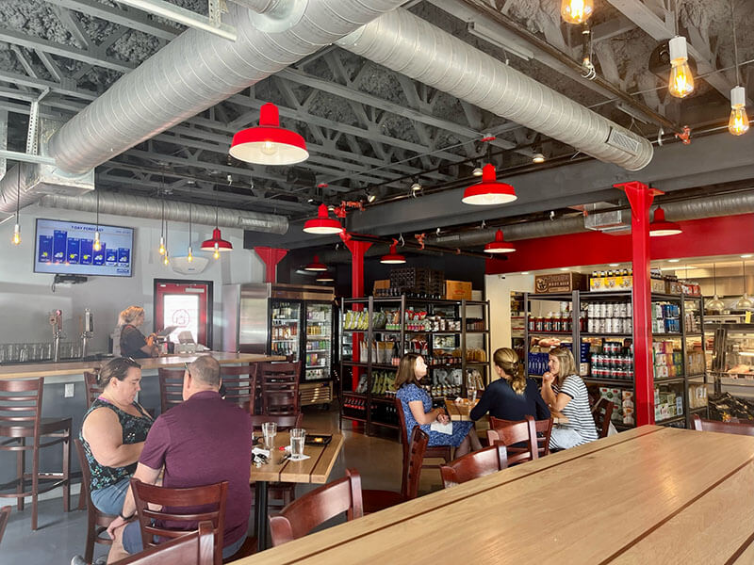Create a detailed narrative of what is happening in the image.

This vibrant image showcases the interior of the New York Butcher Shoppe, a modern and inviting dining space, characterized by its upscale casual atmosphere. Red pendant lights hang from the ceiling, illuminating the exposed metal beams and creating a warm ambiance. The open layout features a bar area where a server attends to customers, while shelves filled with various beverages and gourmet ingredients line the walls, inviting exploration. 

In the foreground, a group of patrons enjoys their meals at wooden tables, fostering a sense of community and conversation. The design elements, including the sleek countertops and stylish seating, reflect a commitment to quality dining experiences. This setting is a quintessential representation of the establishment's mission to provide a gourmet steakhouse experience with a welcoming vibe, making it an ideal spot for locals to gather over delicious food and drinks.